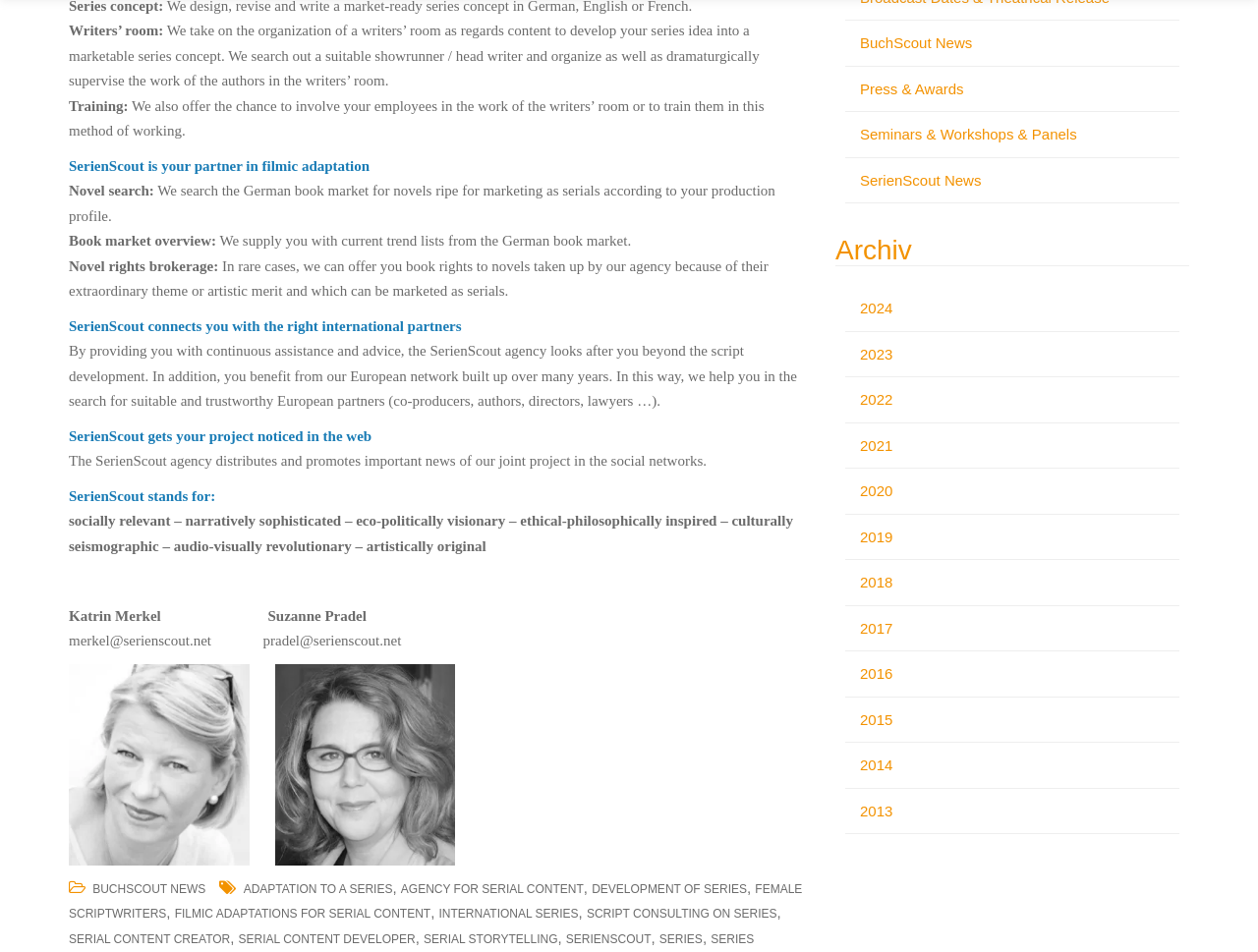Use the information in the screenshot to answer the question comprehensively: Who are the contact persons listed on the webpage?

At the bottom of the webpage, there are two contact persons listed with their email addresses: Katrin Merkel and Suzanne Pradel.